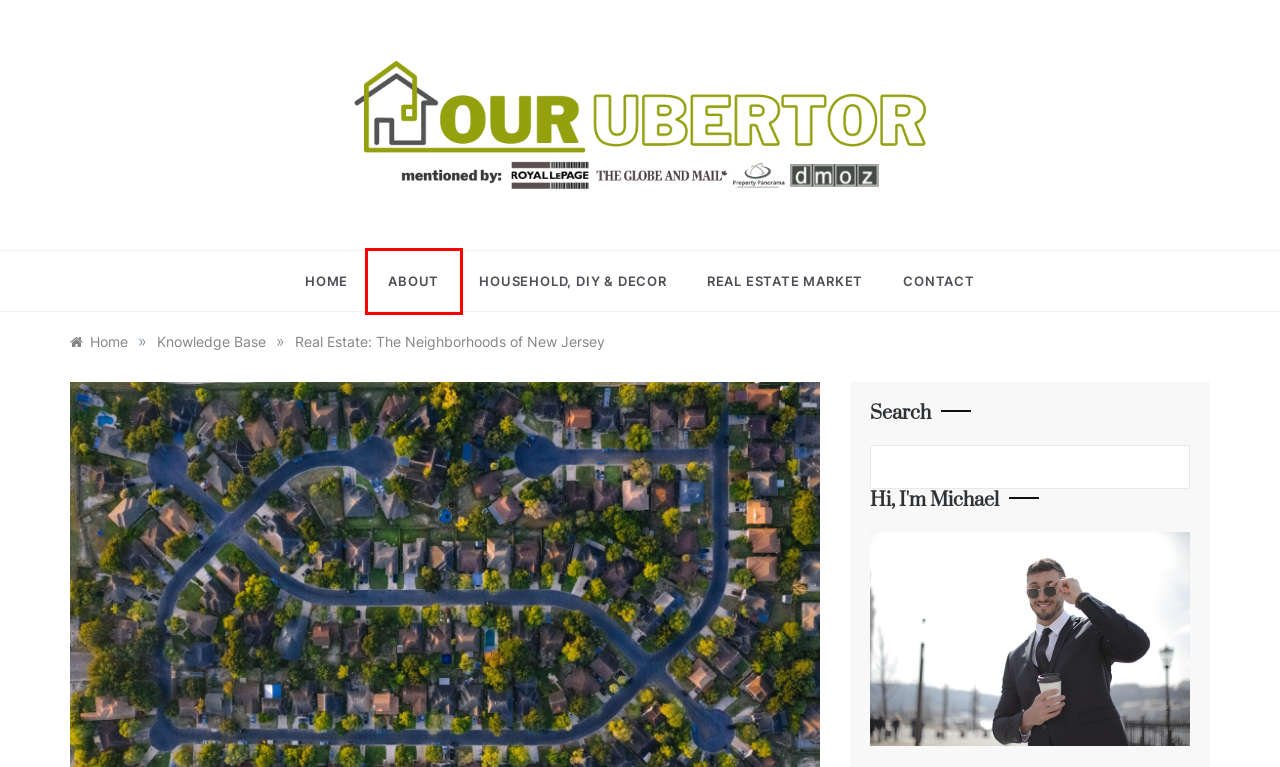A screenshot of a webpage is given with a red bounding box around a UI element. Choose the description that best matches the new webpage shown after clicking the element within the red bounding box. Here are the candidates:
A. Household Archives - Our Ubertor
B. Understanding Smoke Damage in Fire Restoration: Cleaning and Deodorizing Tips - Our Ubertor
C. Knowledge Base Archives - Our Ubertor
D. Our Ubertor - Your Uber Realtor
E. The Importance of Kitchen and Bath Remodeling - Our Ubertor
F. Top Trendy Bathroom Cabinet Designs for a Modern Makeover - Our Ubertor
G. About - Our Ubertor
H. Creating a Garden You Can Use All Year Around - Our Ubertor

G